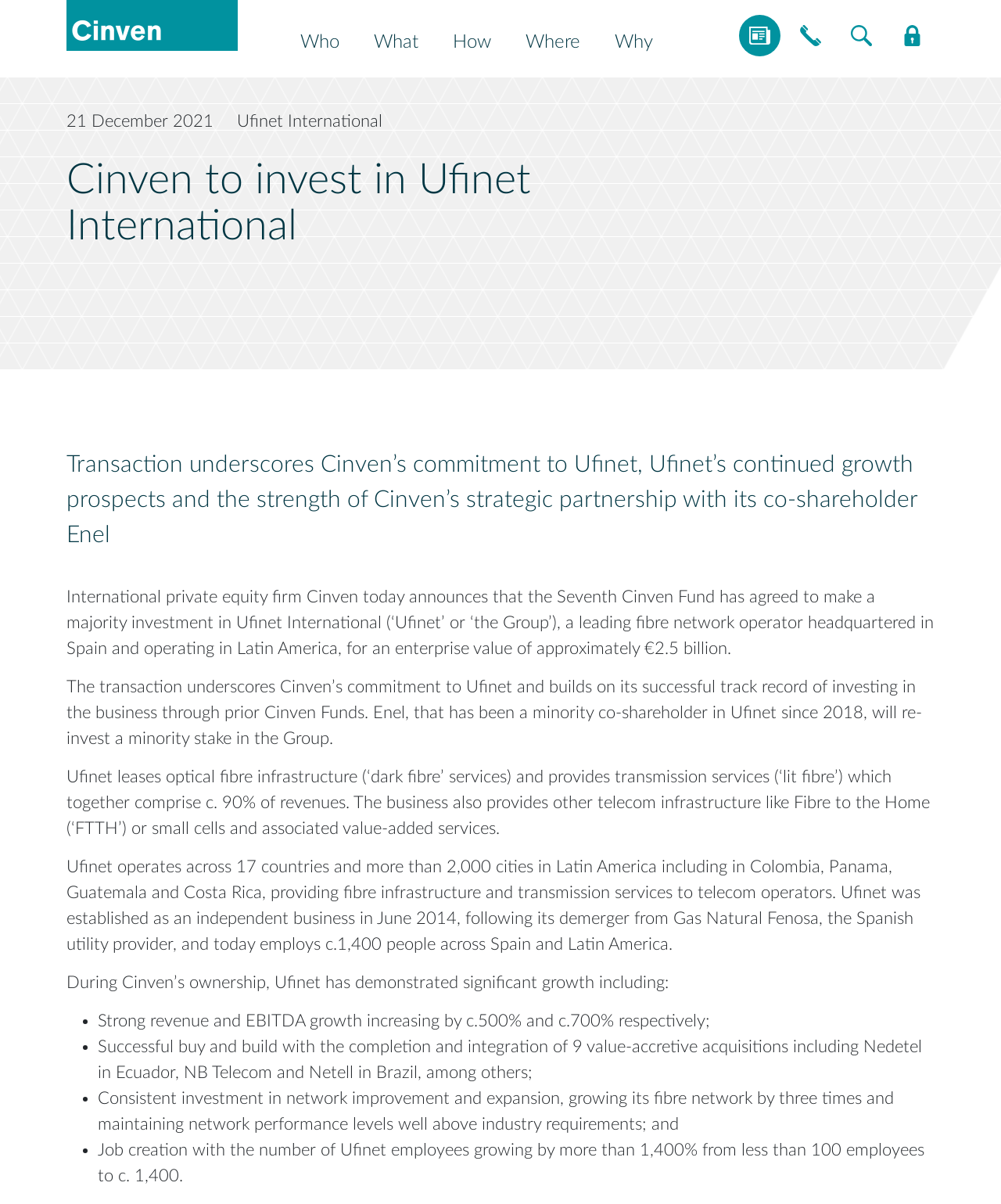Pinpoint the bounding box coordinates for the area that should be clicked to perform the following instruction: "Click on the 'Search' link".

[0.84, 0.012, 0.883, 0.047]